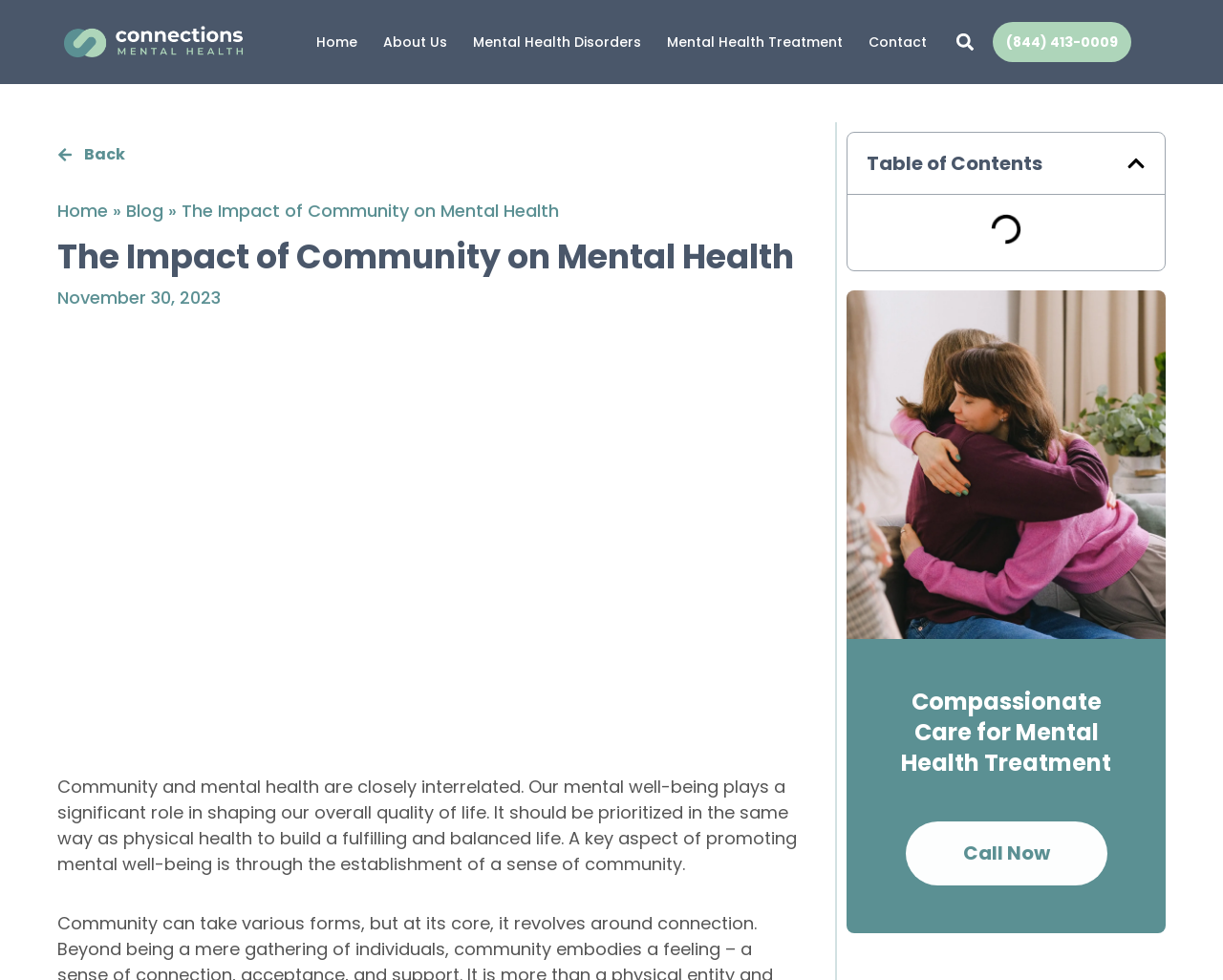Articulate a detailed summary of the webpage's content and design.

This webpage is about the impact of community on mental health. At the top left corner, there is a logo of Connections Mental Health. Next to it, there is a navigation menu with links to "Home", "About Us", "Mental Health Disorders", "Mental Health Treatment", and "Contact". On the right side of the navigation menu, there is a search bar with a "Search" button.

Below the navigation menu, there is a phone number "(844) 413-0009" and a "Back" button. On the same line, there are links to "Home", "Blog", and a "»" symbol. The title of the webpage "The Impact of Community on Mental Health" is displayed prominently, followed by the date "November 30, 2023".

Below the title, there is an image of people spending time together at a park, signifying the importance of community and mental health. The main content of the webpage starts with a paragraph explaining the interrelation between community and mental health, and how prioritizing mental well-being is crucial for a fulfilling life.

On the right side of the main content, there is a table of contents with a "Close" button. Below the main content, there is an image of people learning about mental health disorders from a mental health blog. The webpage also features a heading "Compassionate Care for Mental Health Treatment" and a "Call Now" button at the bottom.